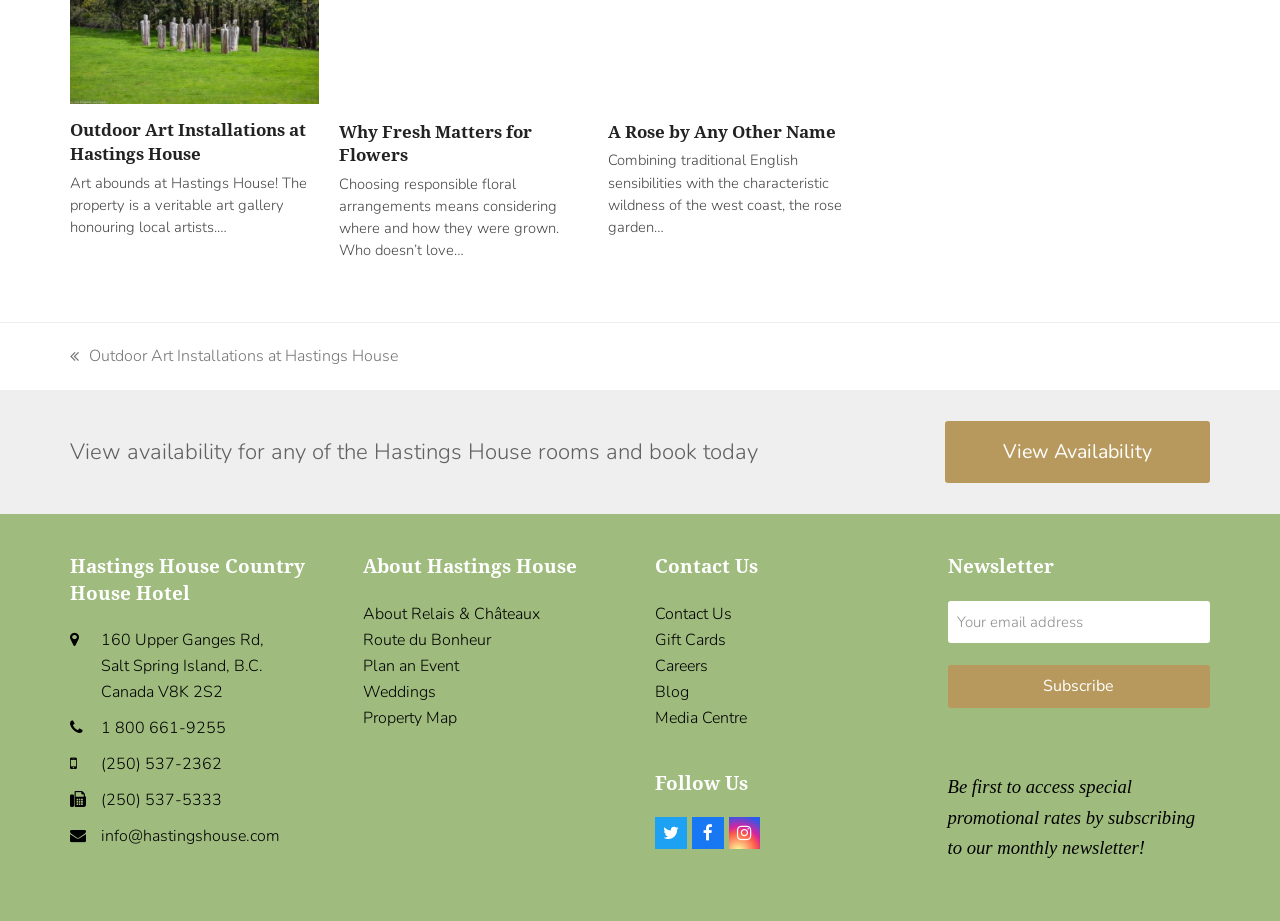Find the bounding box coordinates for the HTML element described as: "Contact Us". The coordinates should consist of four float values between 0 and 1, i.e., [left, top, right, bottom].

[0.512, 0.654, 0.572, 0.678]